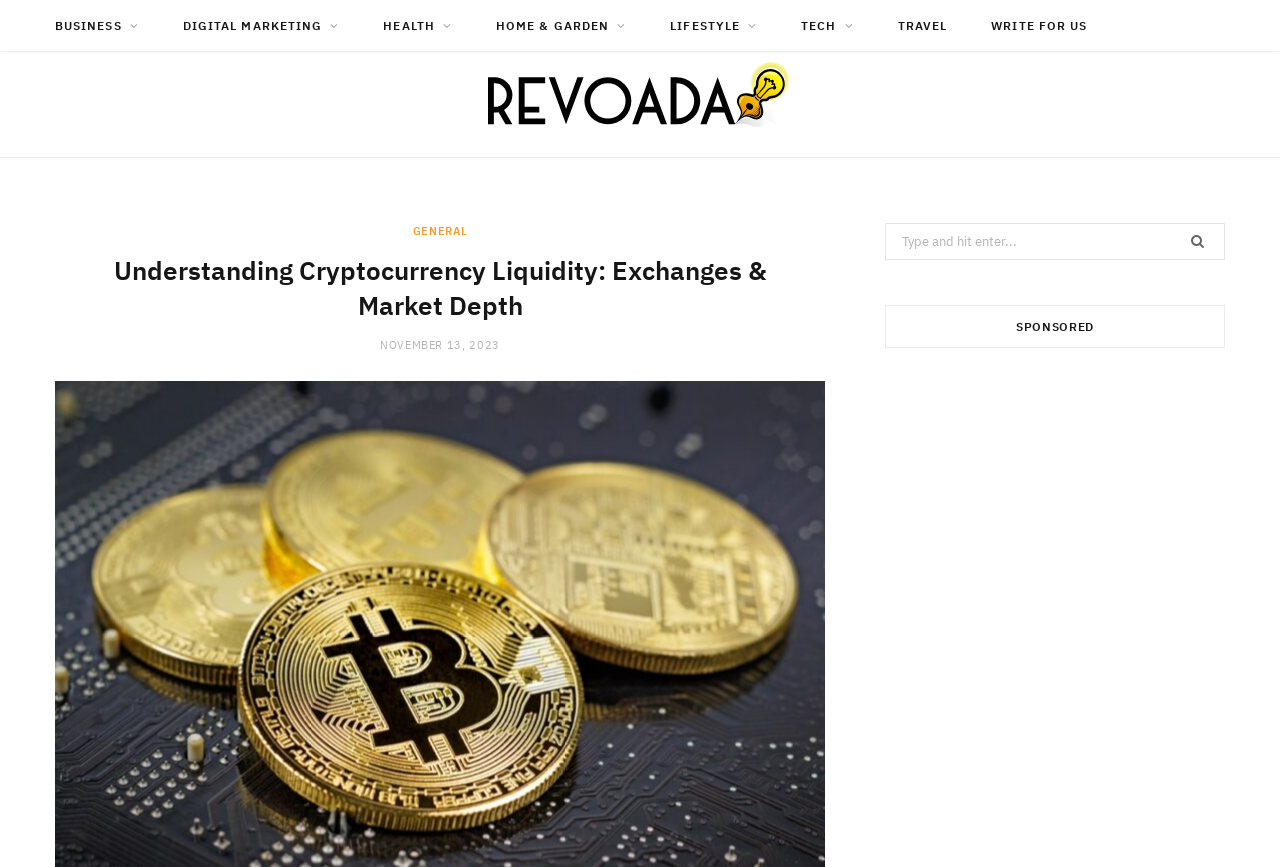Look at the image and write a detailed answer to the question: 
What is the purpose of the search box?

The search box is located at the top right corner of the webpage with a label 'Search for:', indicating that it is used to search for content within the website.